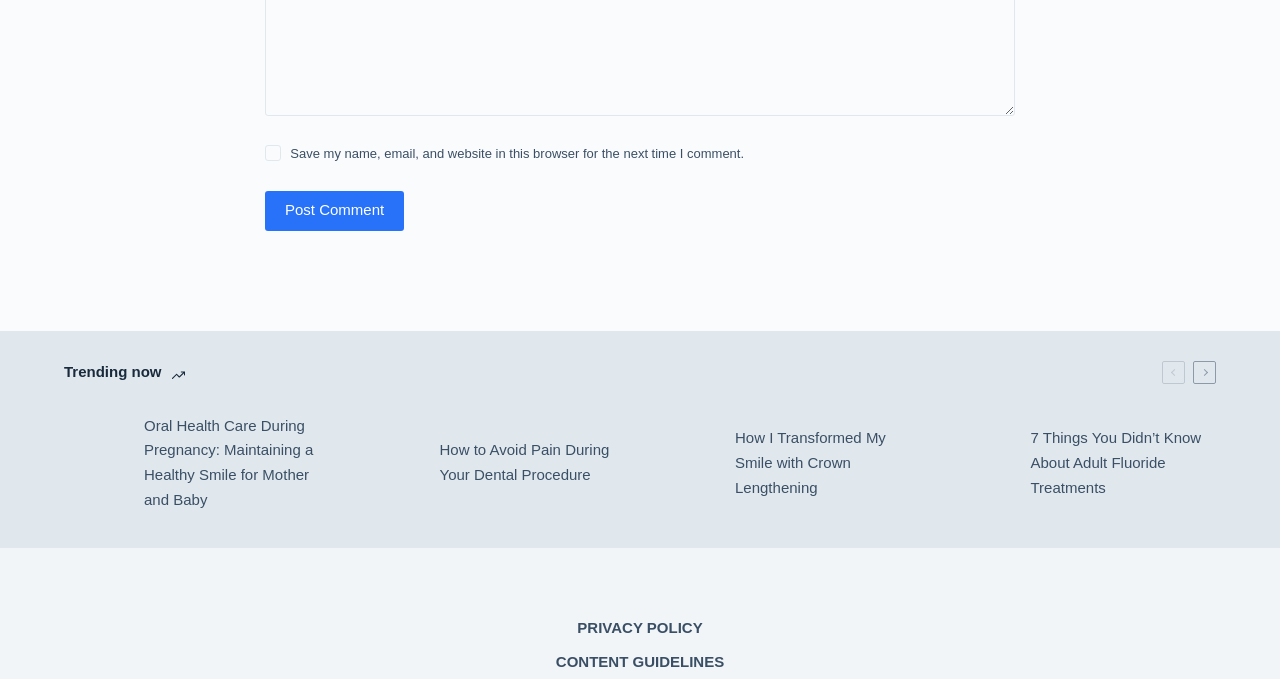Please indicate the bounding box coordinates for the clickable area to complete the following task: "Check the checkbox to save your name and email". The coordinates should be specified as four float numbers between 0 and 1, i.e., [left, top, right, bottom].

[0.207, 0.214, 0.22, 0.238]